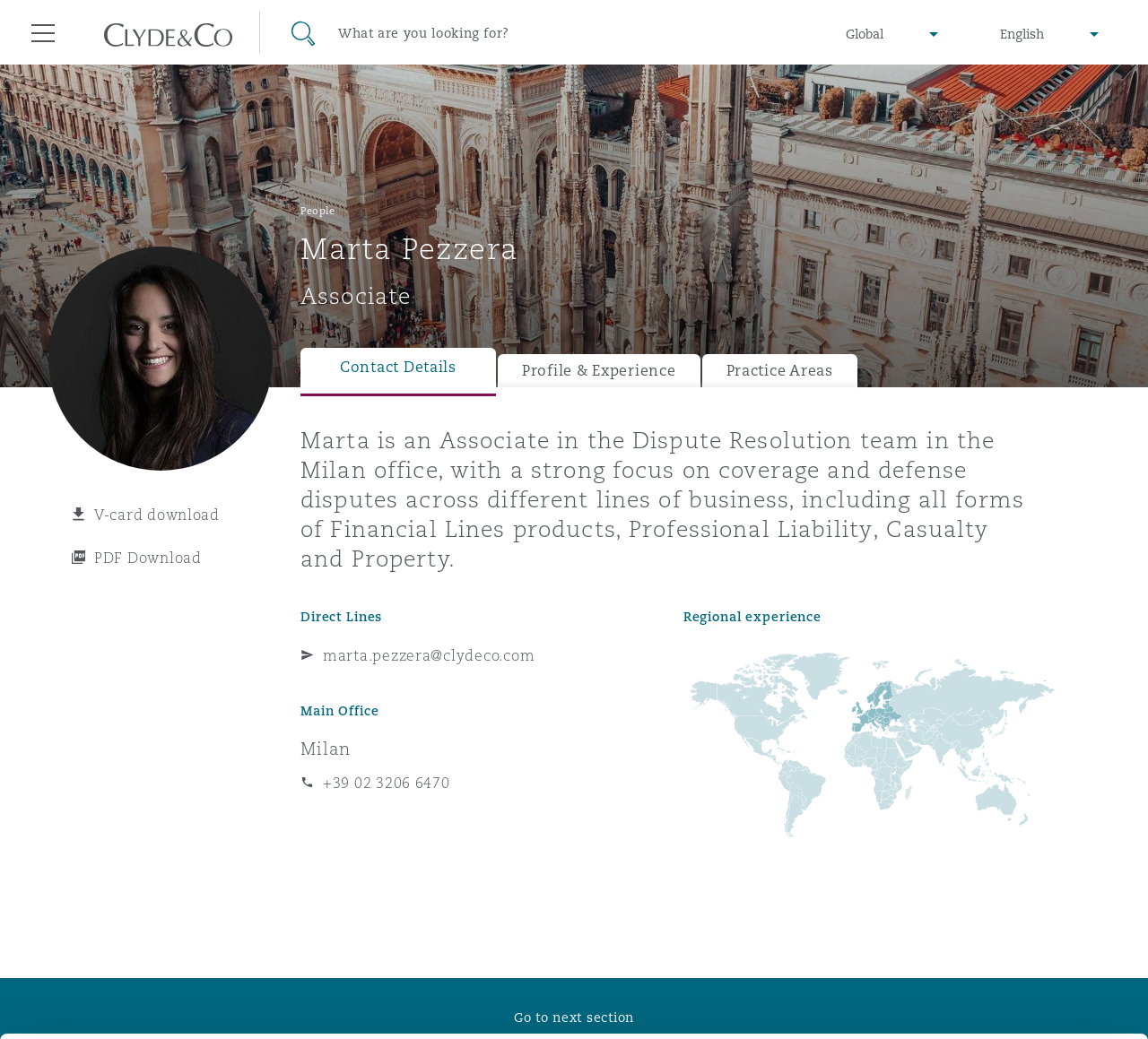Indicate the bounding box coordinates of the element that must be clicked to execute the instruction: "Search through site content". The coordinates should be given as four float numbers between 0 and 1, i.e., [left, top, right, bottom].

[0.254, 0.02, 0.444, 0.045]